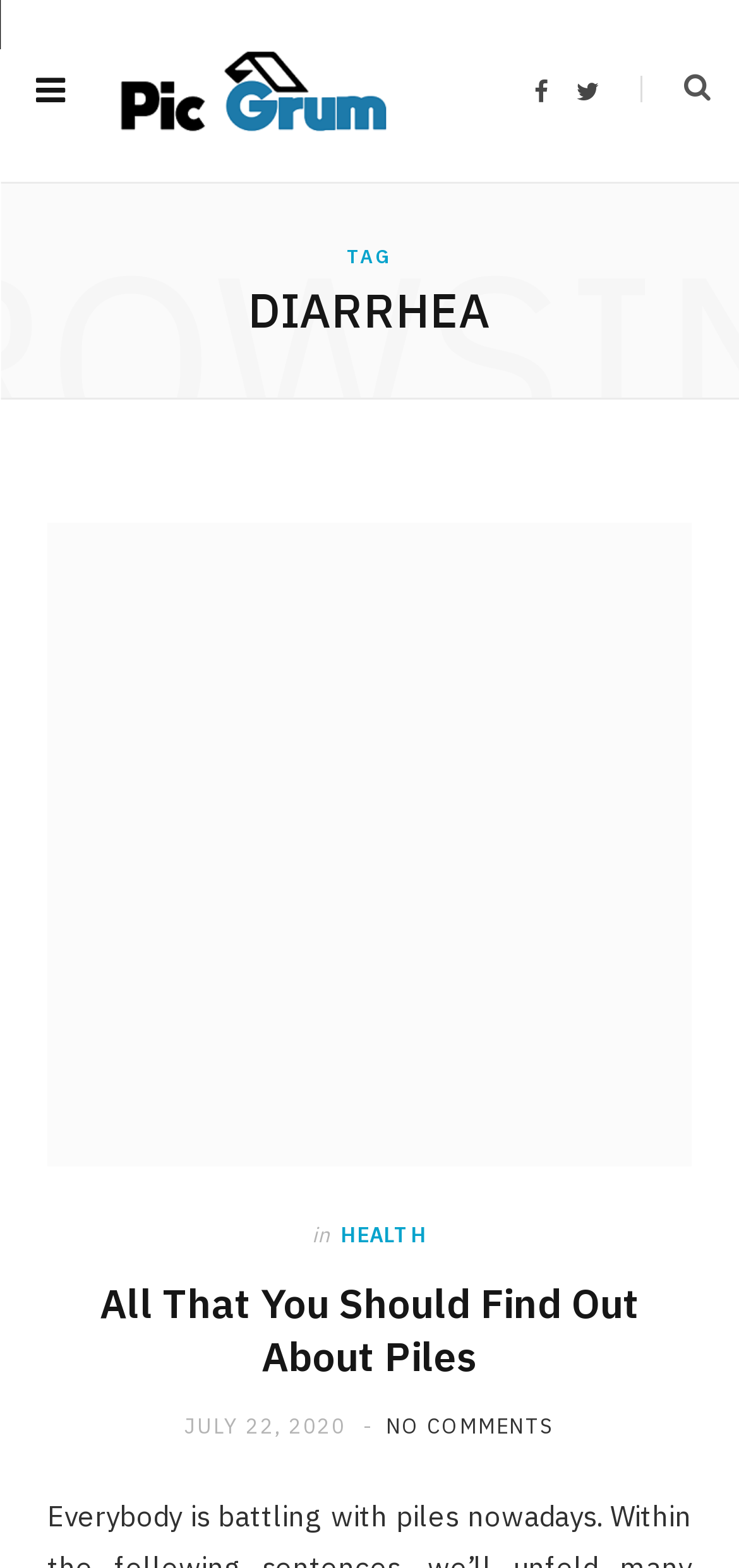Predict the bounding box coordinates for the UI element described as: "No Comments". The coordinates should be four float numbers between 0 and 1, presented as [left, top, right, bottom].

[0.522, 0.901, 0.751, 0.918]